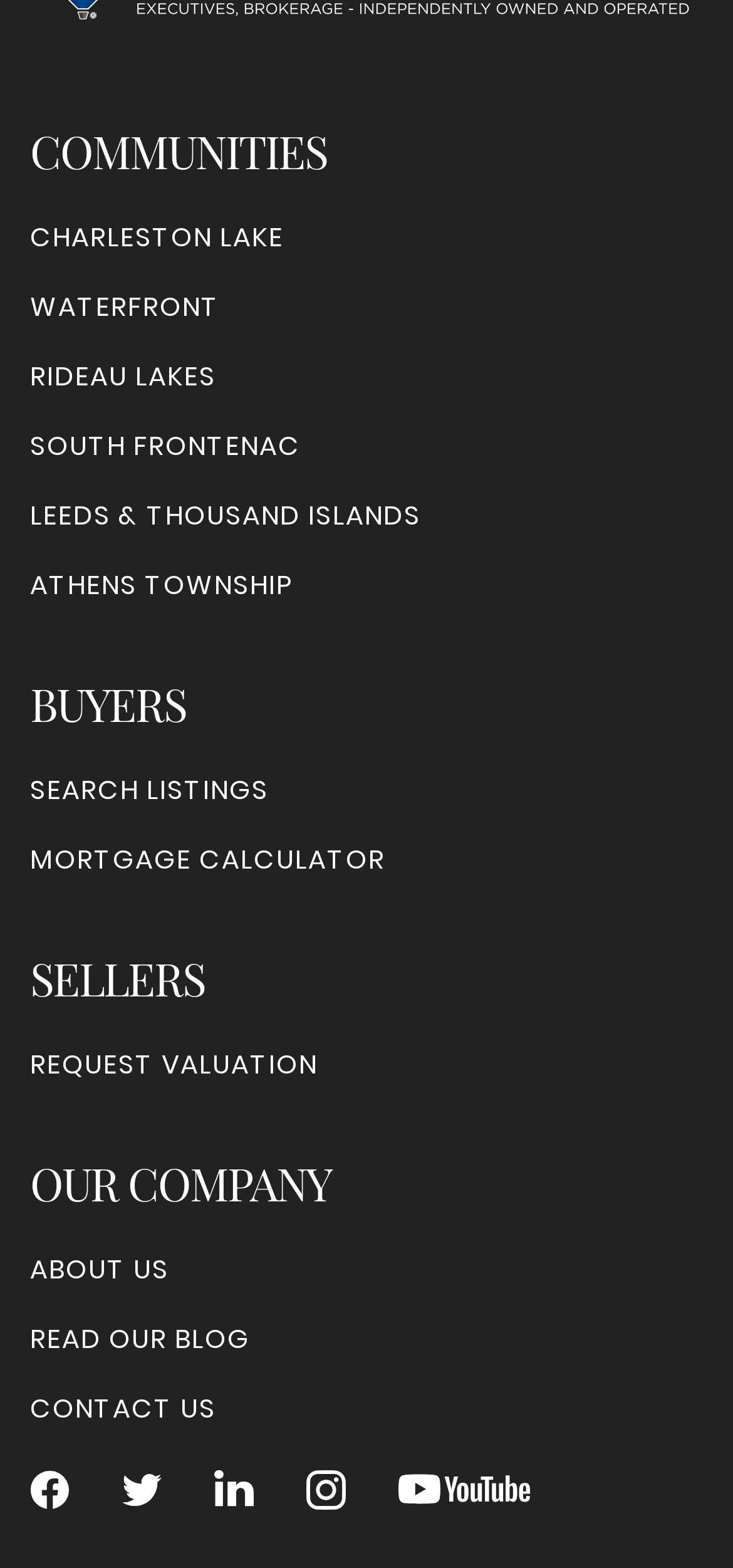Can you specify the bounding box coordinates for the region that should be clicked to fulfill this instruction: "Click on CHARLESTON LAKE".

[0.041, 0.139, 0.387, 0.164]